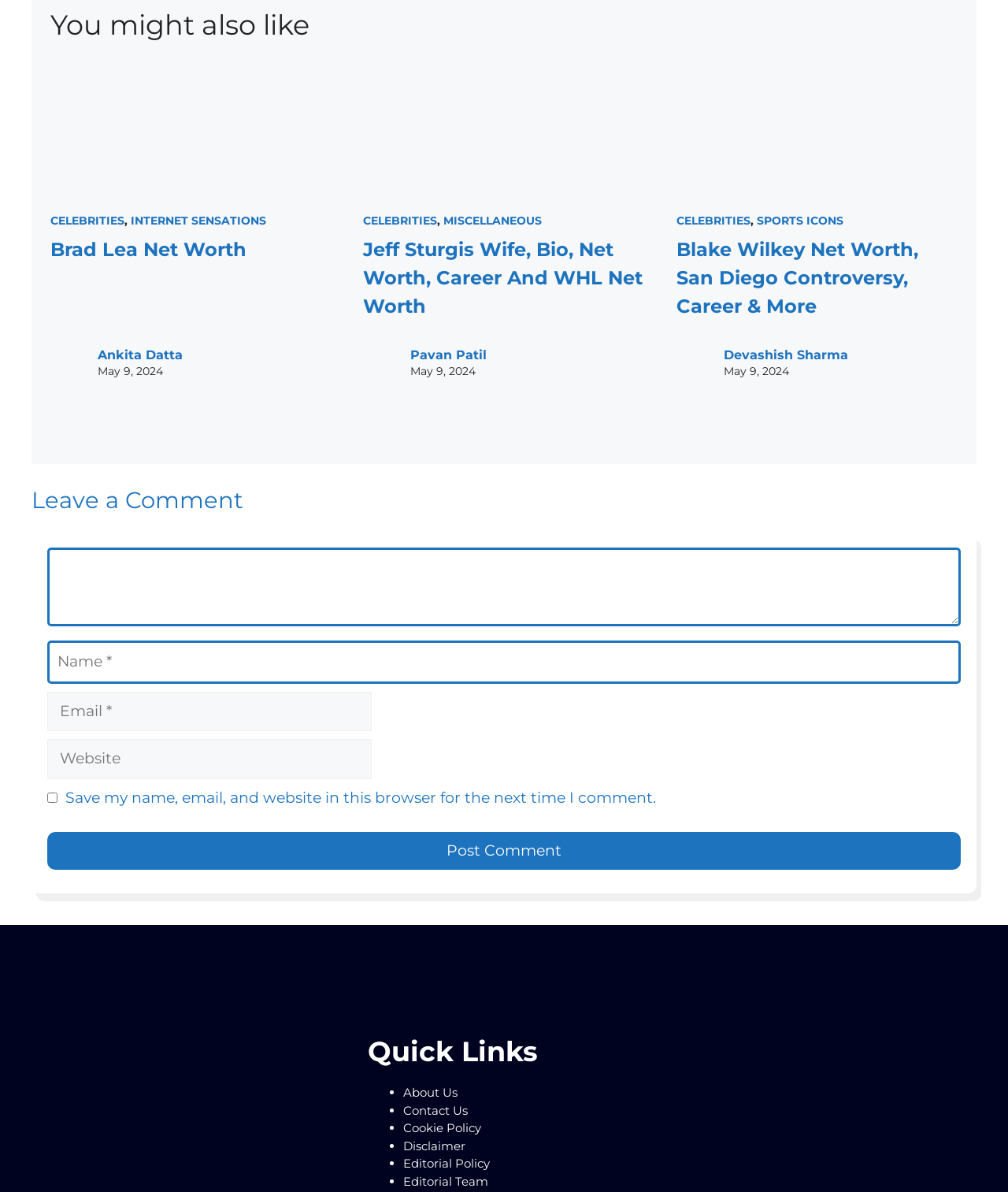Using the element description: "parent_node: Comment name="url" placeholder="Website"", determine the bounding box coordinates for the specified UI element. The coordinates should be four float numbers between 0 and 1, [left, top, right, bottom].

[0.047, 0.62, 0.369, 0.653]